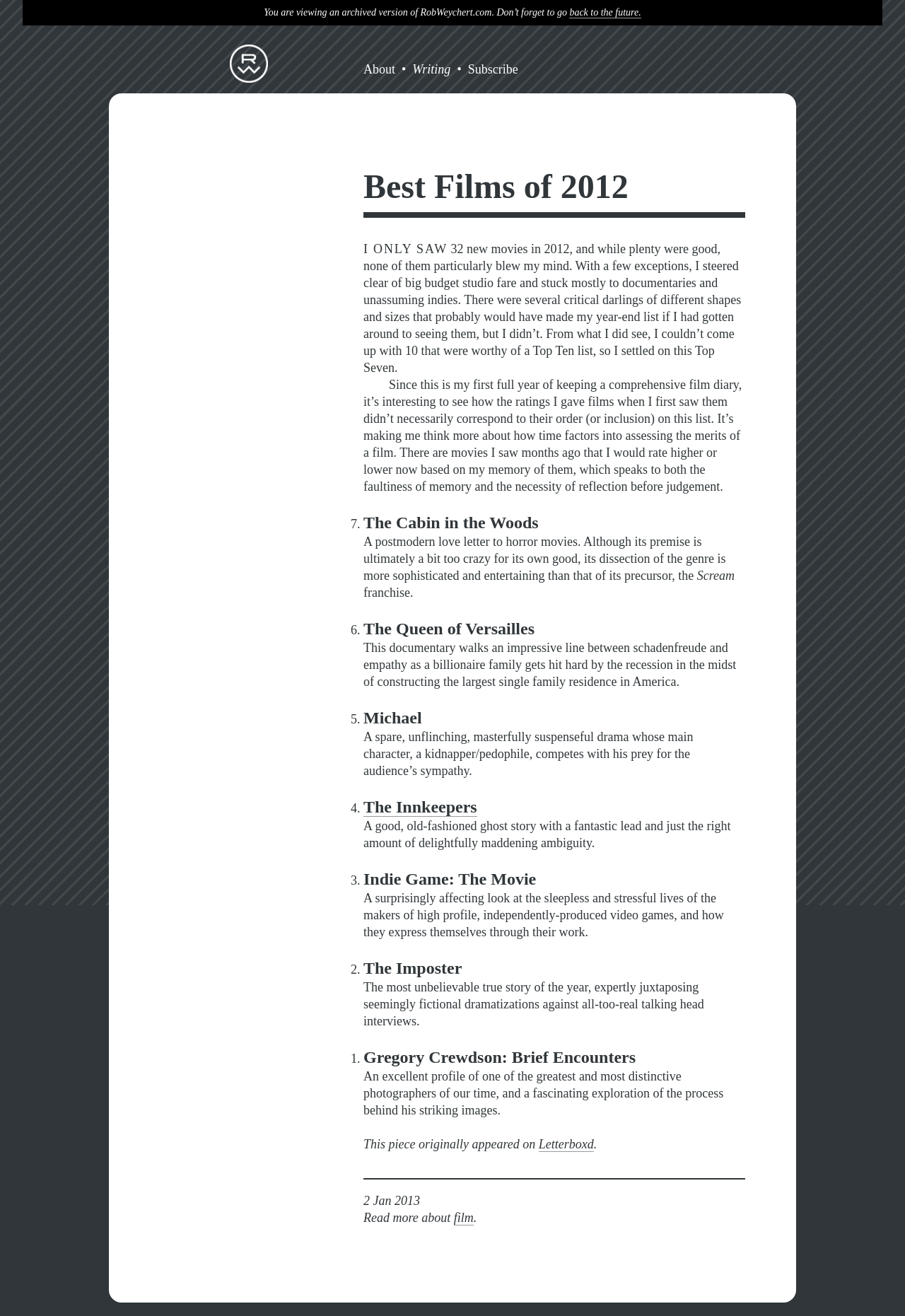Provide a thorough and detailed response to the question by examining the image: 
How many new movies did the author see in 2012?

The author mentions 'I ONLY SAW 32 new movies in 2012...' which indicates that the author saw 32 new movies in 2012.